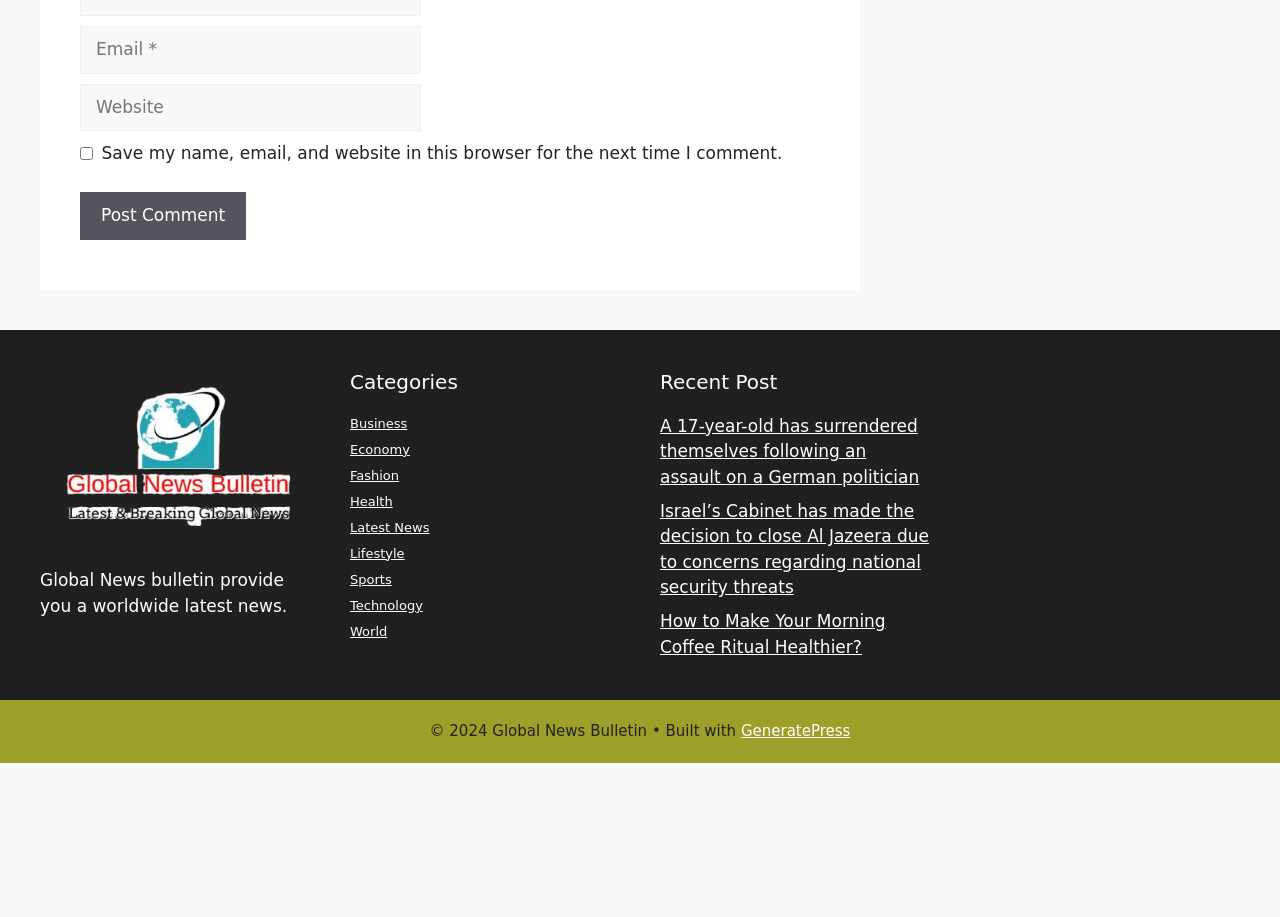Provide a brief response in the form of a single word or phrase:
What is the theme or framework used to build the website?

GeneratePress